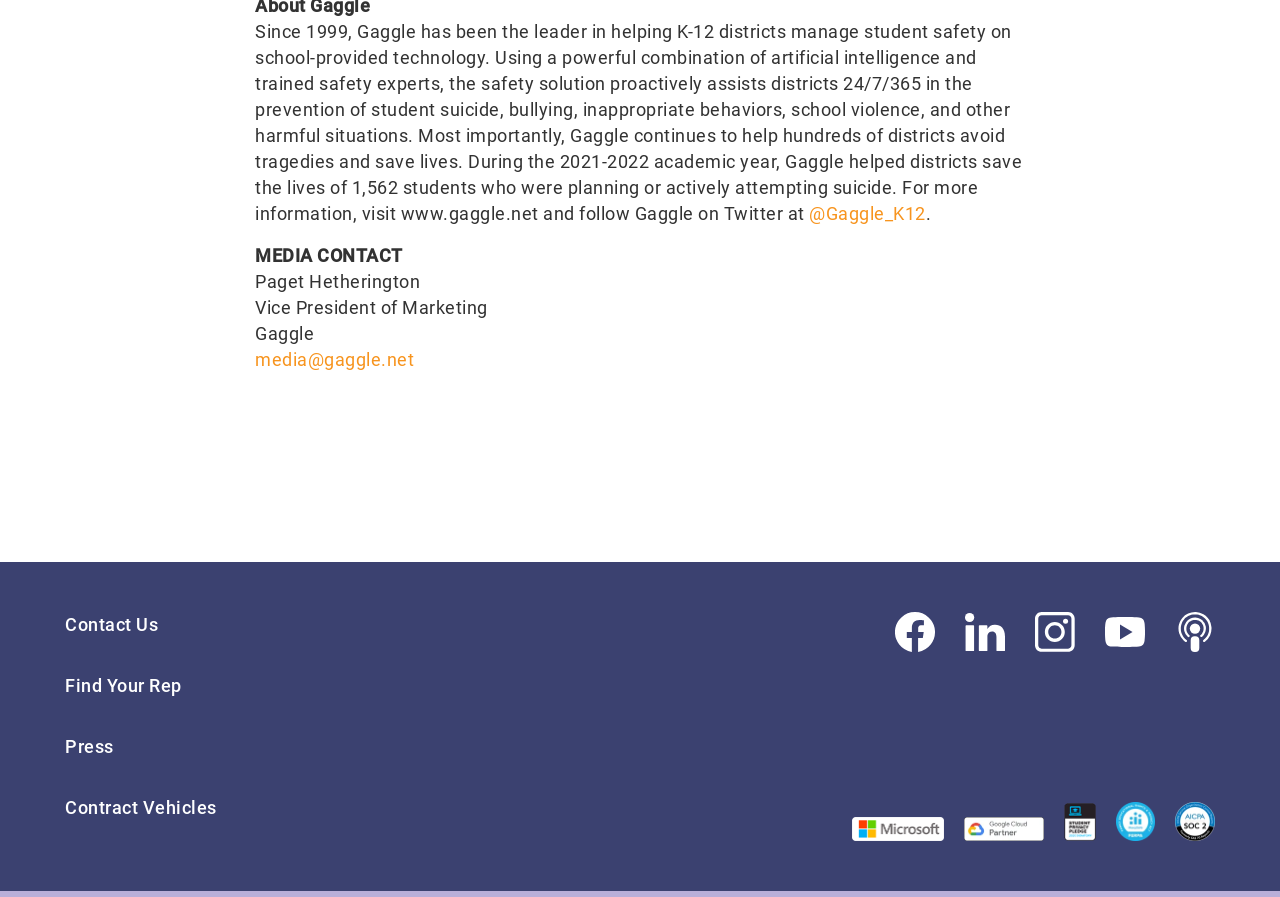Locate the bounding box coordinates of the element's region that should be clicked to carry out the following instruction: "View Gaggle's Facebook page". The coordinates need to be four float numbers between 0 and 1, i.e., [left, top, right, bottom].

[0.699, 0.701, 0.73, 0.724]